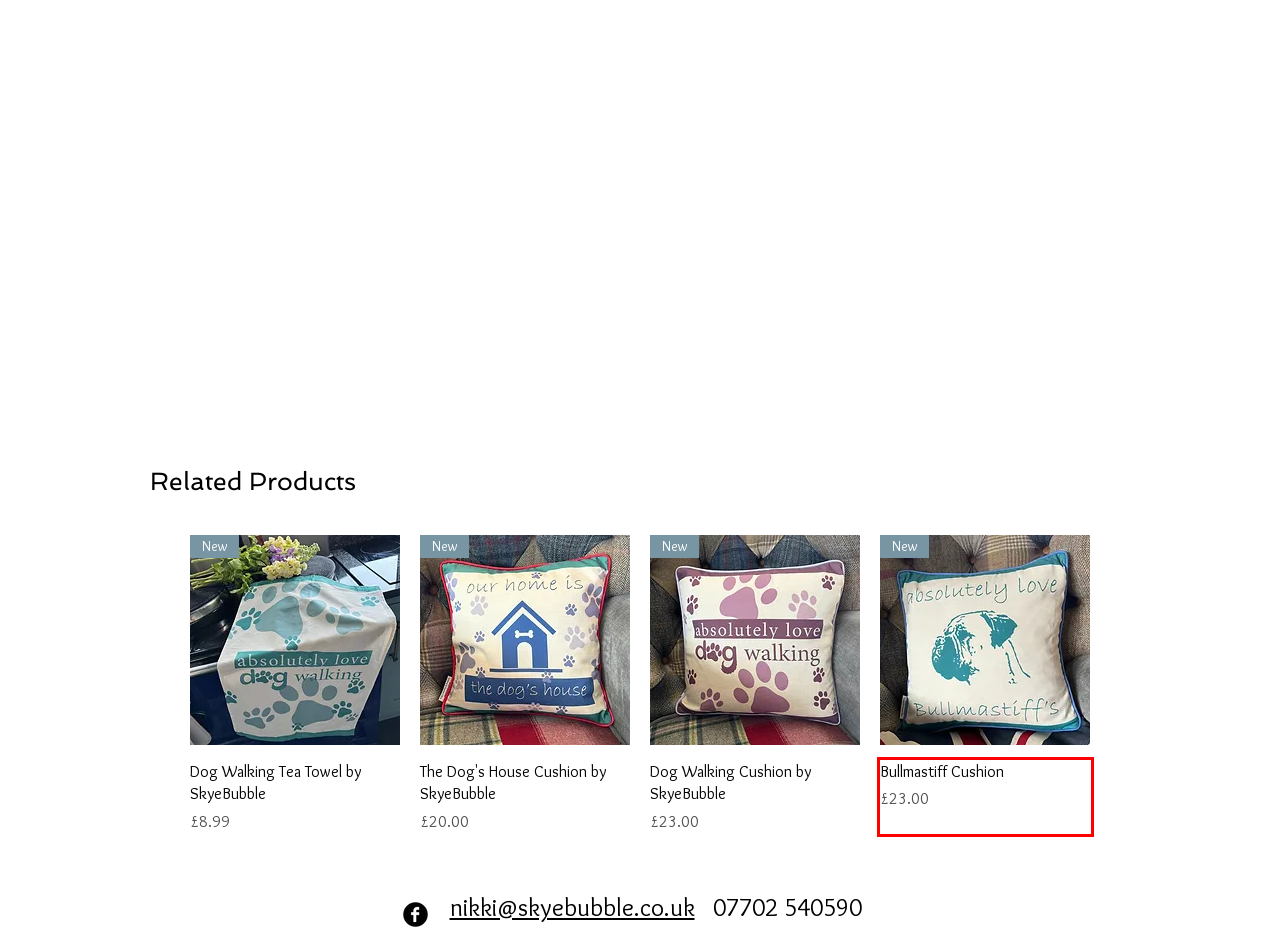You are presented with a screenshot of a webpage with a red bounding box. Select the webpage description that most closely matches the new webpage after clicking the element inside the red bounding box. The options are:
A. Events | SkyeBubble Country Dog & Horse Gifts | Lincolnshire
B. Dog Walking Tea Towel by SkyeBubble | Skyebubble
C. Bullmastiff Tea Towel | Skyebubble
D. The Dog's House Cushion by SkyeBubble | Skyebubble
E. Mala Steed Coin and Card Purse | Skyebubble
F. Bullmastiff Cushion | Skyebubble
G. Skyebubble Country Dog & Horse Gifts | Lincolnshire
H. Dog Walking Cushion by SkyeBubble | Skyebubble

F